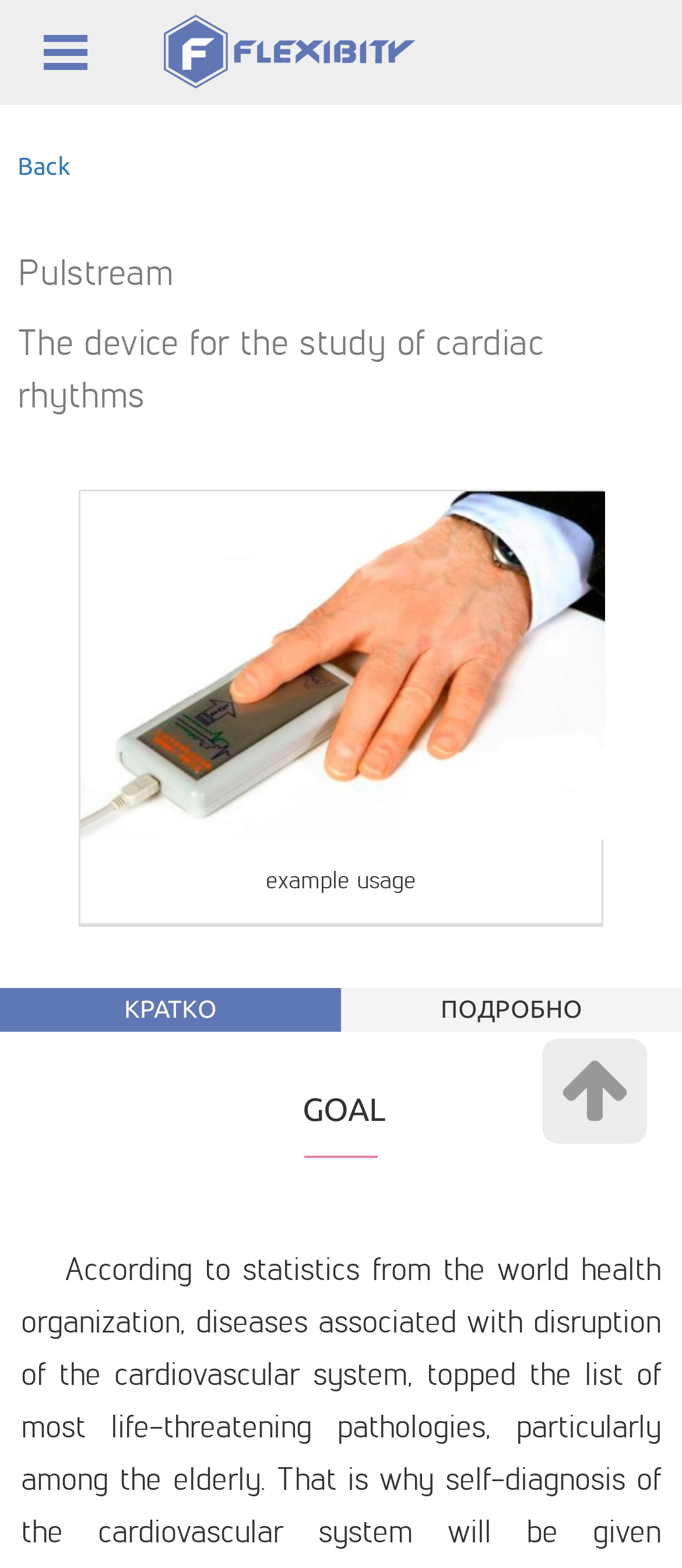What are the two options below the project image?
Relying on the image, give a concise answer in one word or a brief phrase.

КРАТКО and ПОДРОБНО